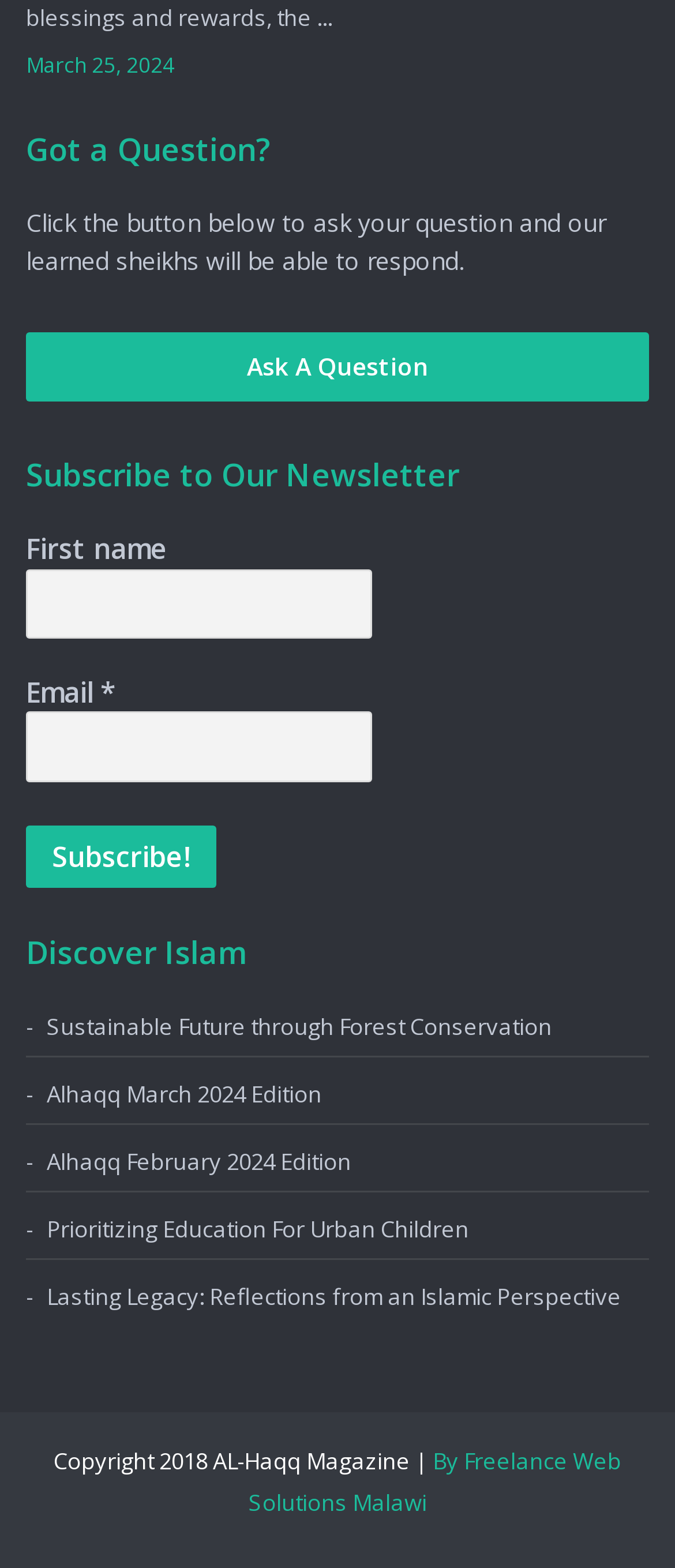What is the date displayed at the top?
Look at the image and answer the question using a single word or phrase.

March 25, 2024